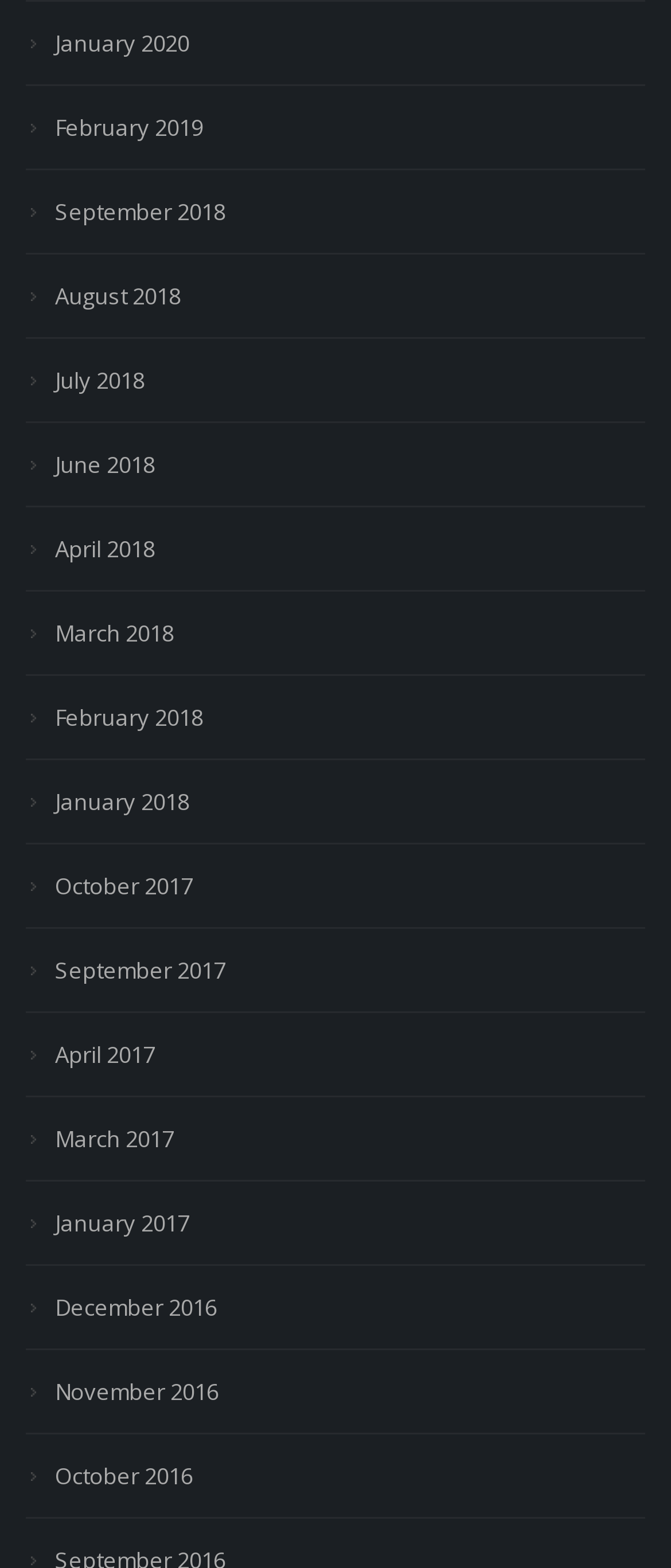What is the earliest month available on this webpage?
Look at the image and answer the question with a single word or phrase.

January 2016